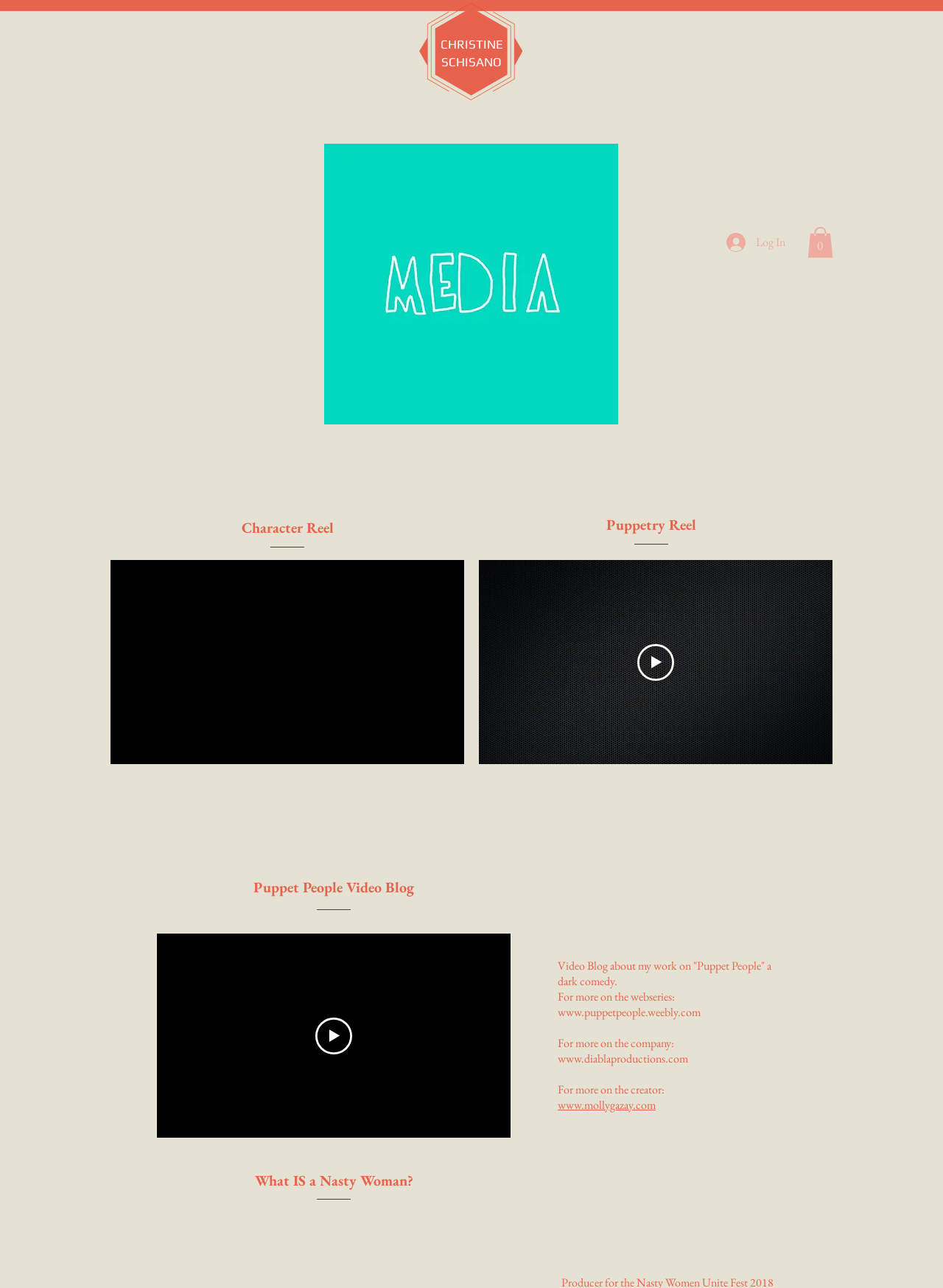Answer succinctly with a single word or phrase:
What is the URL mentioned in the 'Puppet People Video Blog' section?

www.puppetpeople.weebly.com